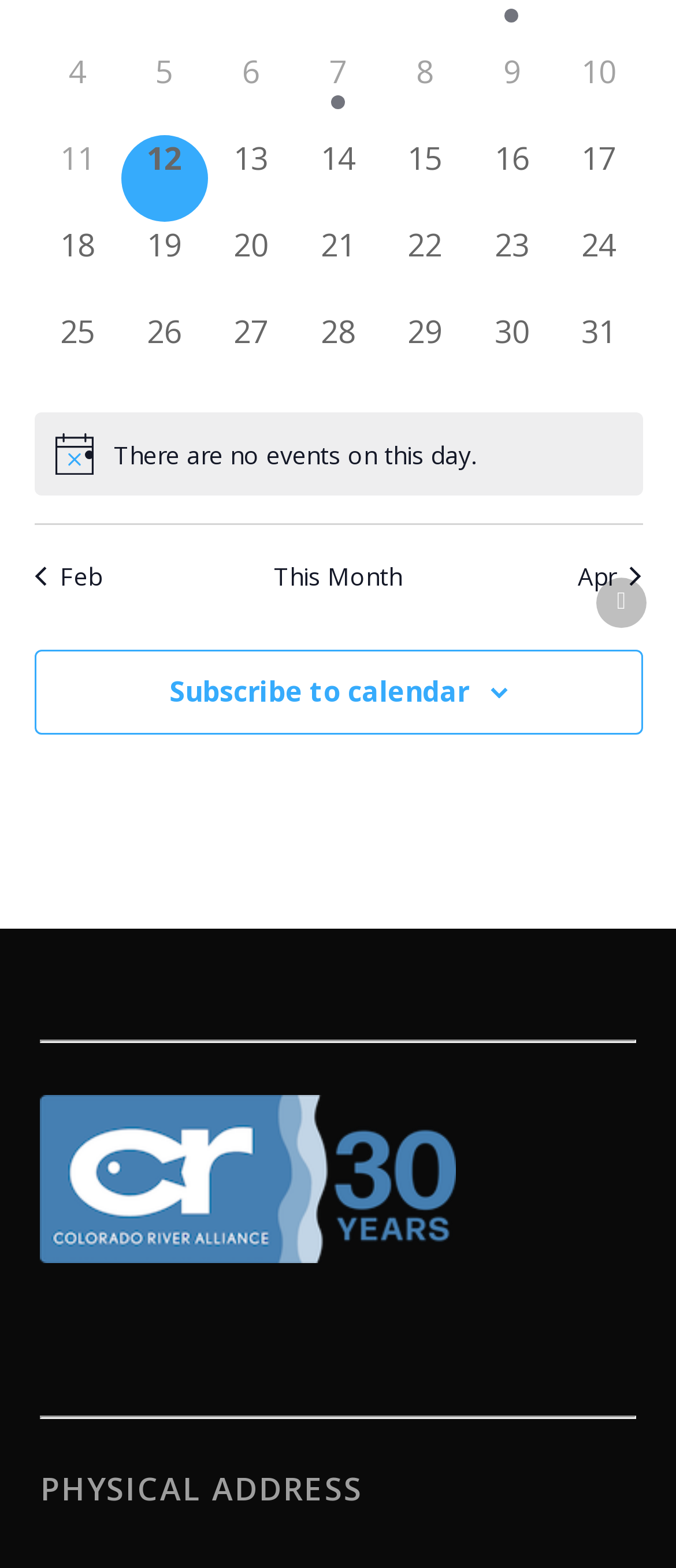Find the bounding box coordinates of the UI element according to this description: "0 events, 28".

[0.436, 0.197, 0.564, 0.252]